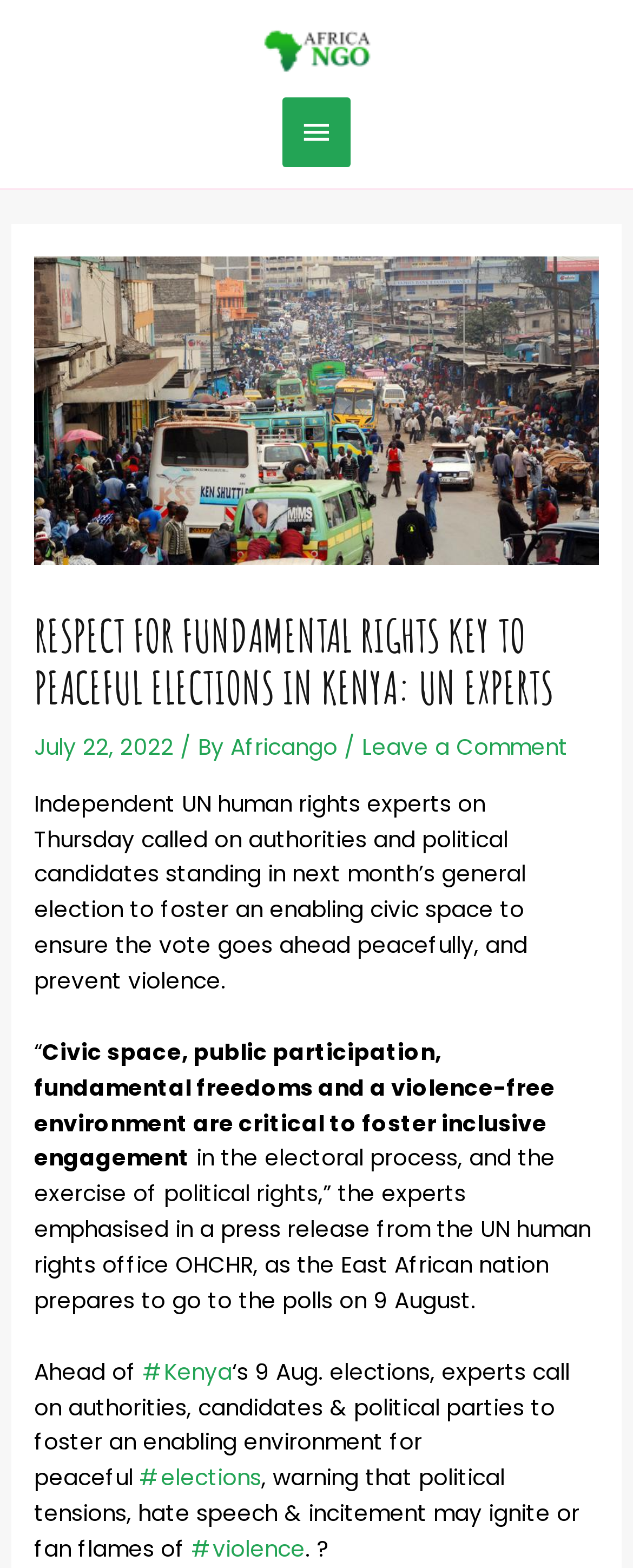What is the name of the organization mentioned in the article?
Refer to the image and respond with a one-word or short-phrase answer.

Africa Ngo